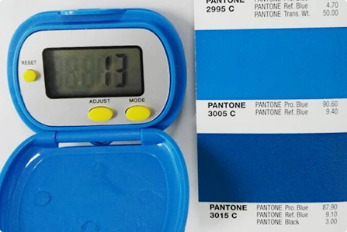How many Pantone color samples are shown?
Provide a short answer using one word or a brief phrase based on the image.

Three